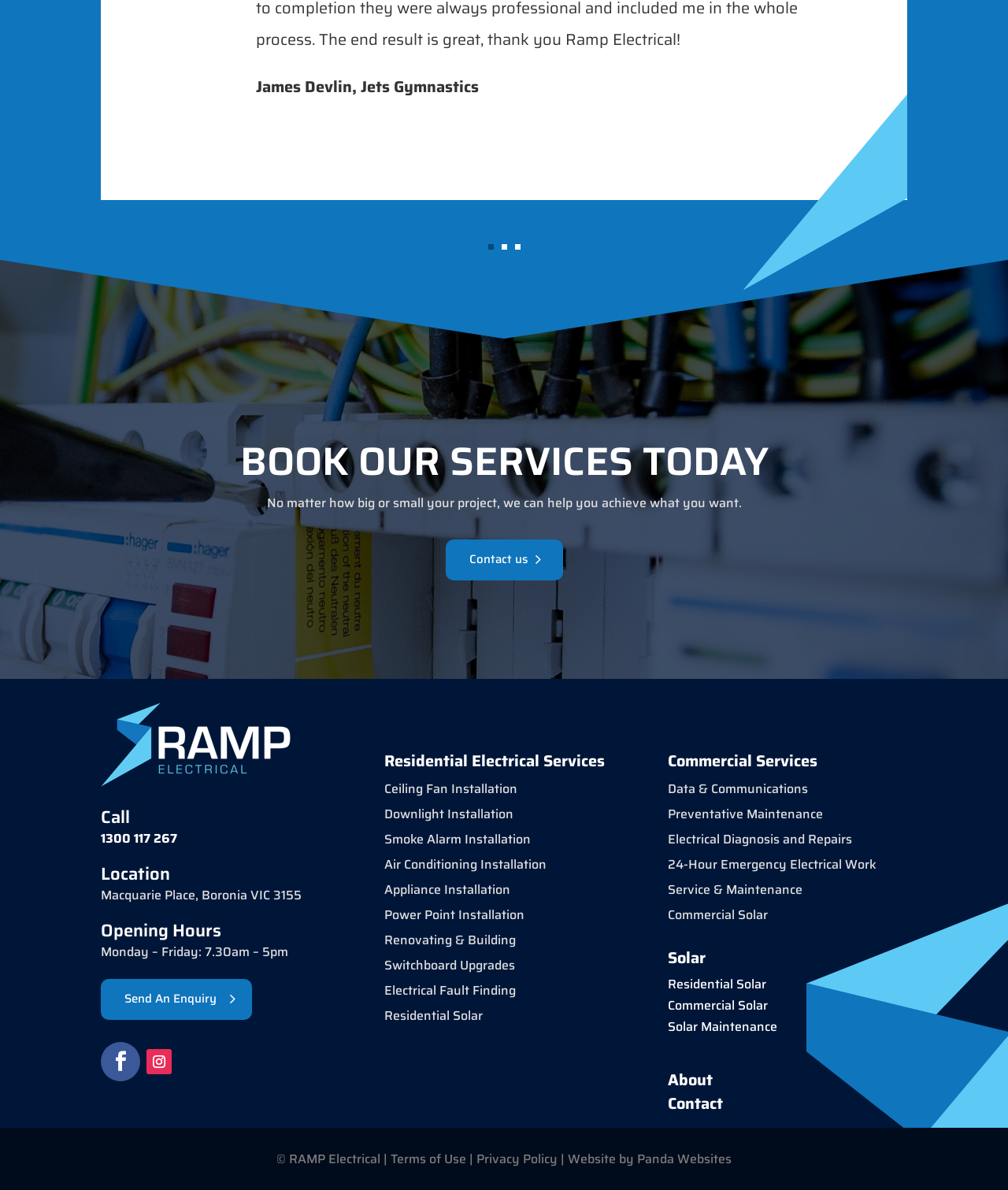Kindly determine the bounding box coordinates for the area that needs to be clicked to execute this instruction: "Call 1300 117 267".

[0.1, 0.696, 0.176, 0.713]